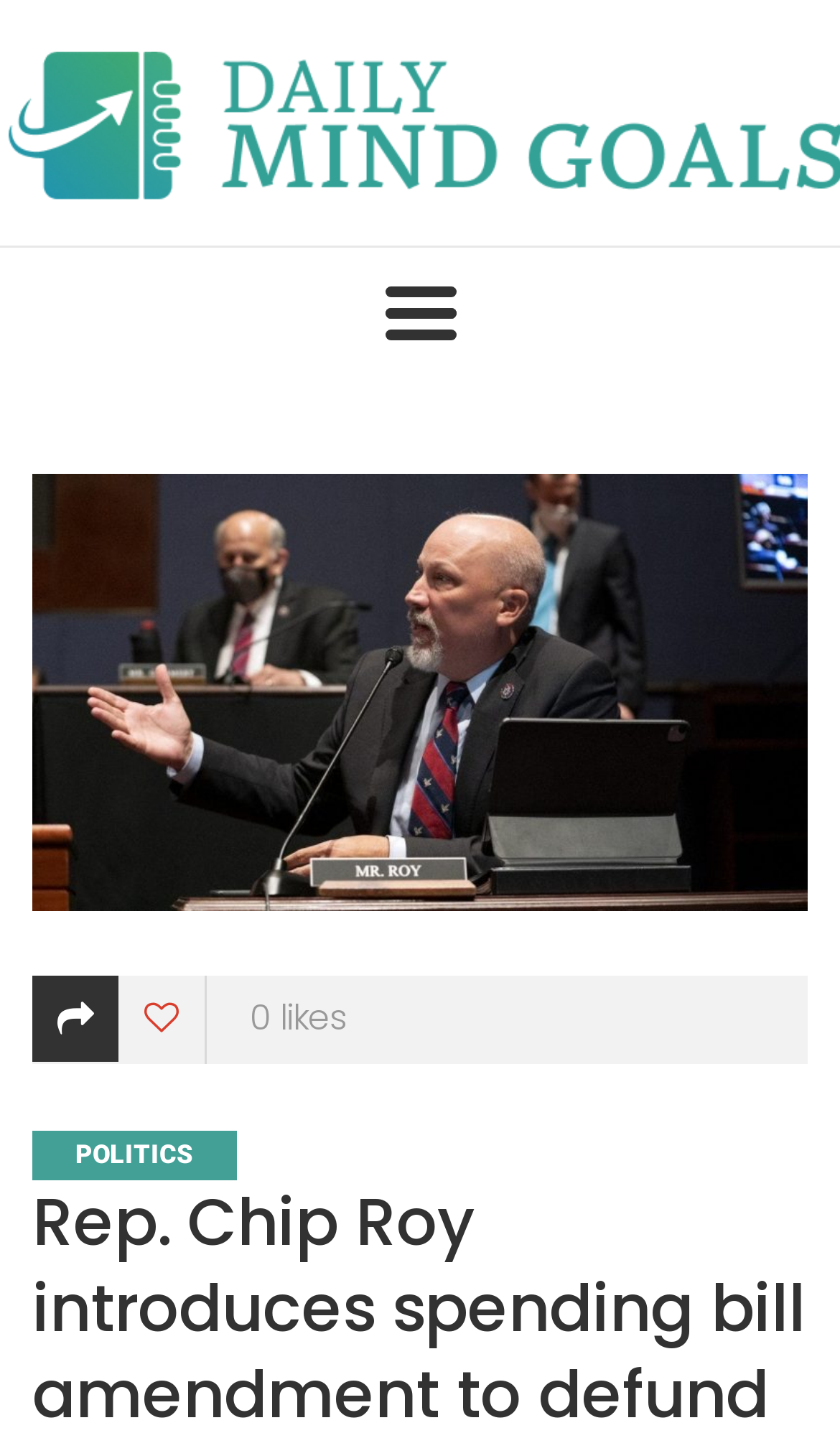What is the category of the article?
Offer a detailed and full explanation in response to the question.

The category of the article is located at the top right corner of the webpage, with a bounding box coordinate of [0.038, 0.789, 0.282, 0.823]. It is a link element with the text 'POLITICS'.